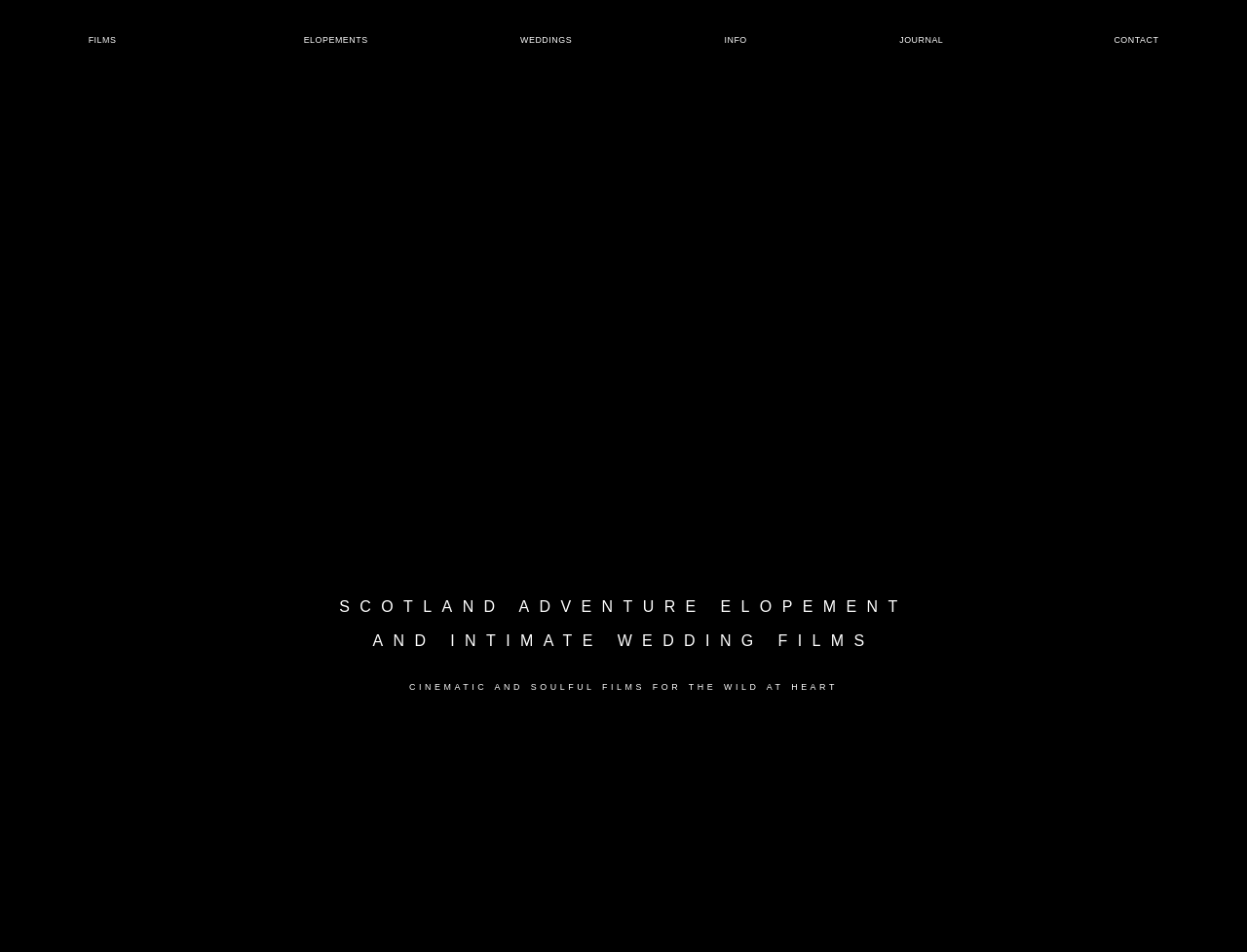What type of photography service is also offered by this company?
Please provide a comprehensive answer based on the visual information in the image.

The navigation menu item 'ELOPEMENT PHOTOGRAPHY' suggests that this company not only provides videography services but also offers photography services specifically for elopements, which is likely to appeal to couples who are looking for a more intimate and personalized approach to their wedding photography.